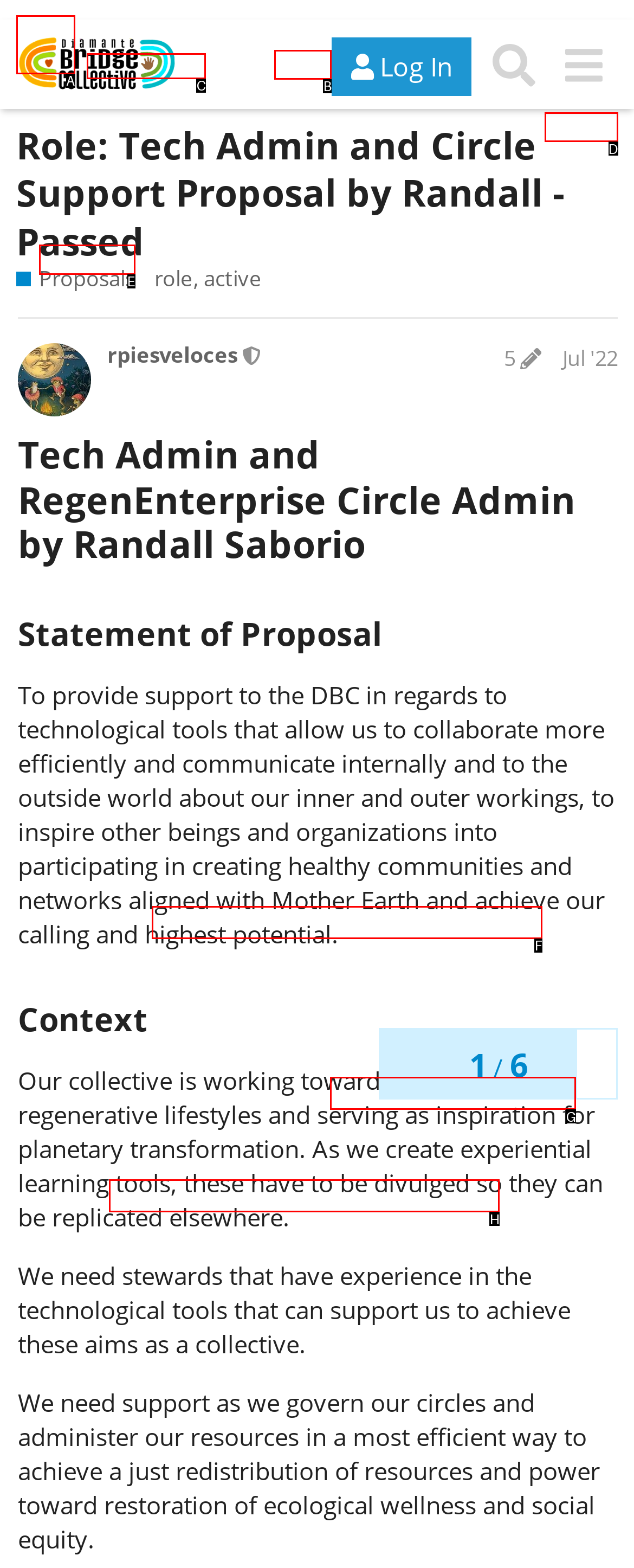For the task: Read about what is a proposal, identify the HTML element to click.
Provide the letter corresponding to the right choice from the given options.

E